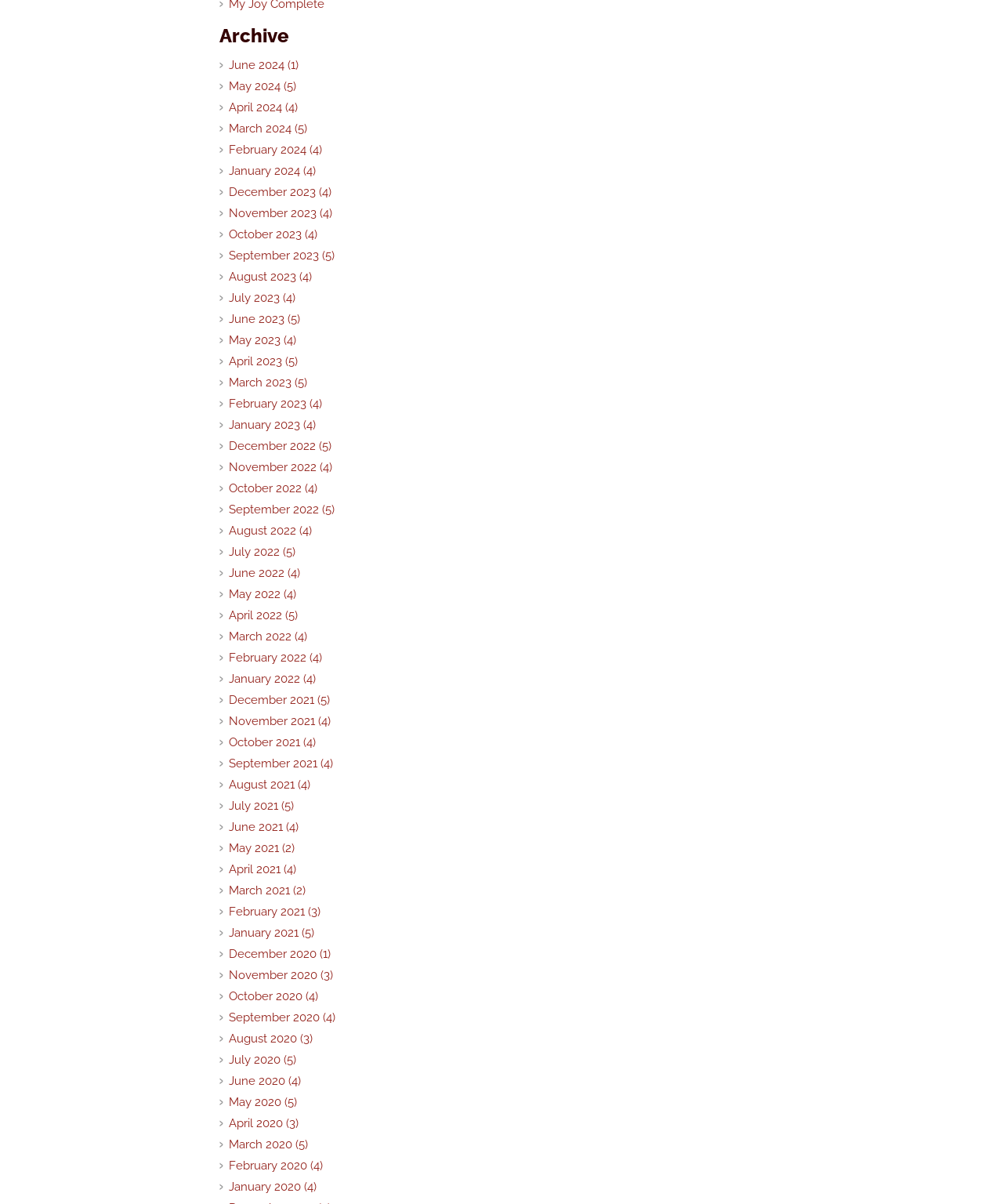How many months have 5 posts in the archive?
Respond to the question with a single word or phrase according to the image.

14